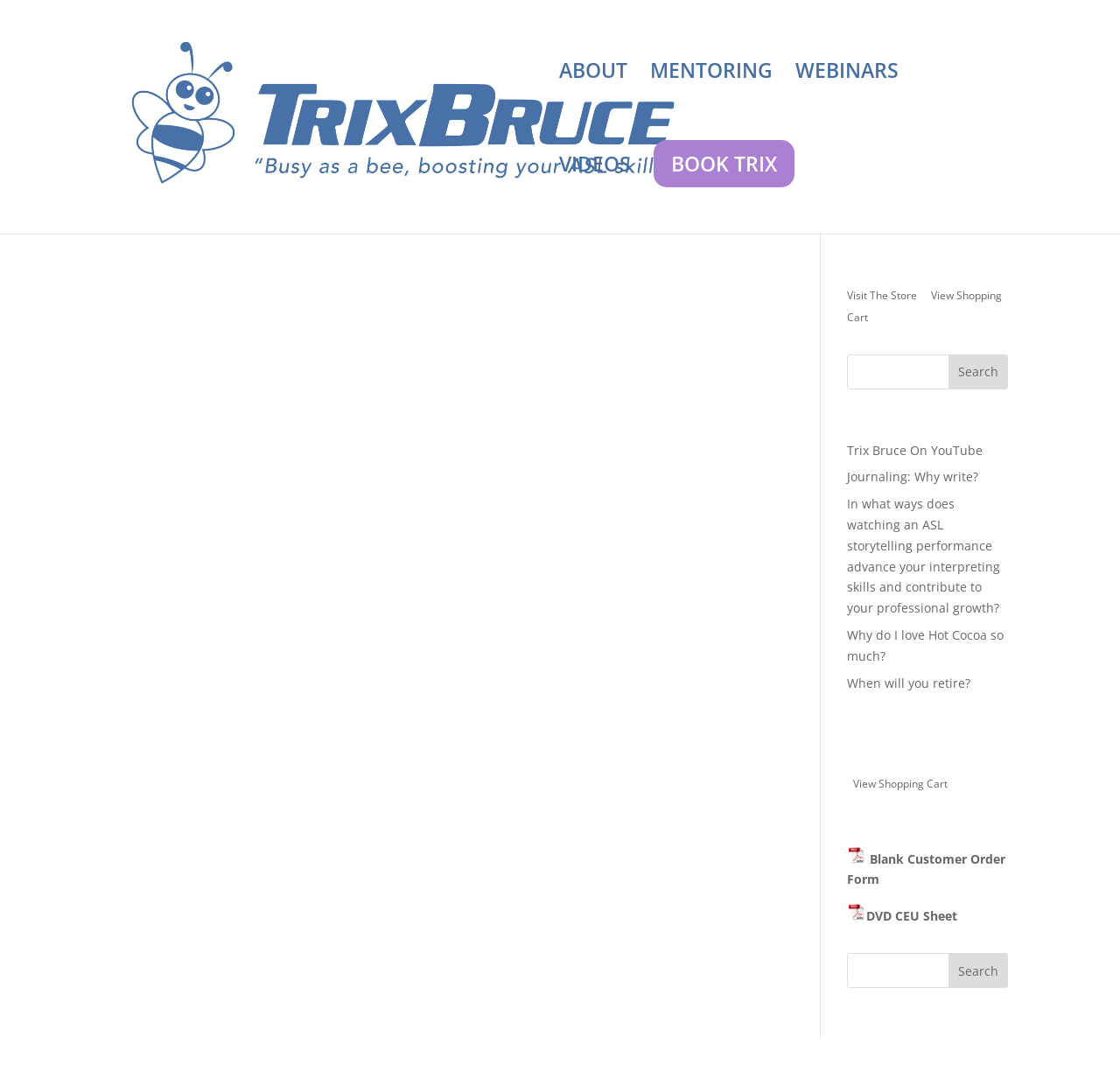What can be found in the store?
Using the screenshot, give a one-word or short phrase answer.

Workshops and videos